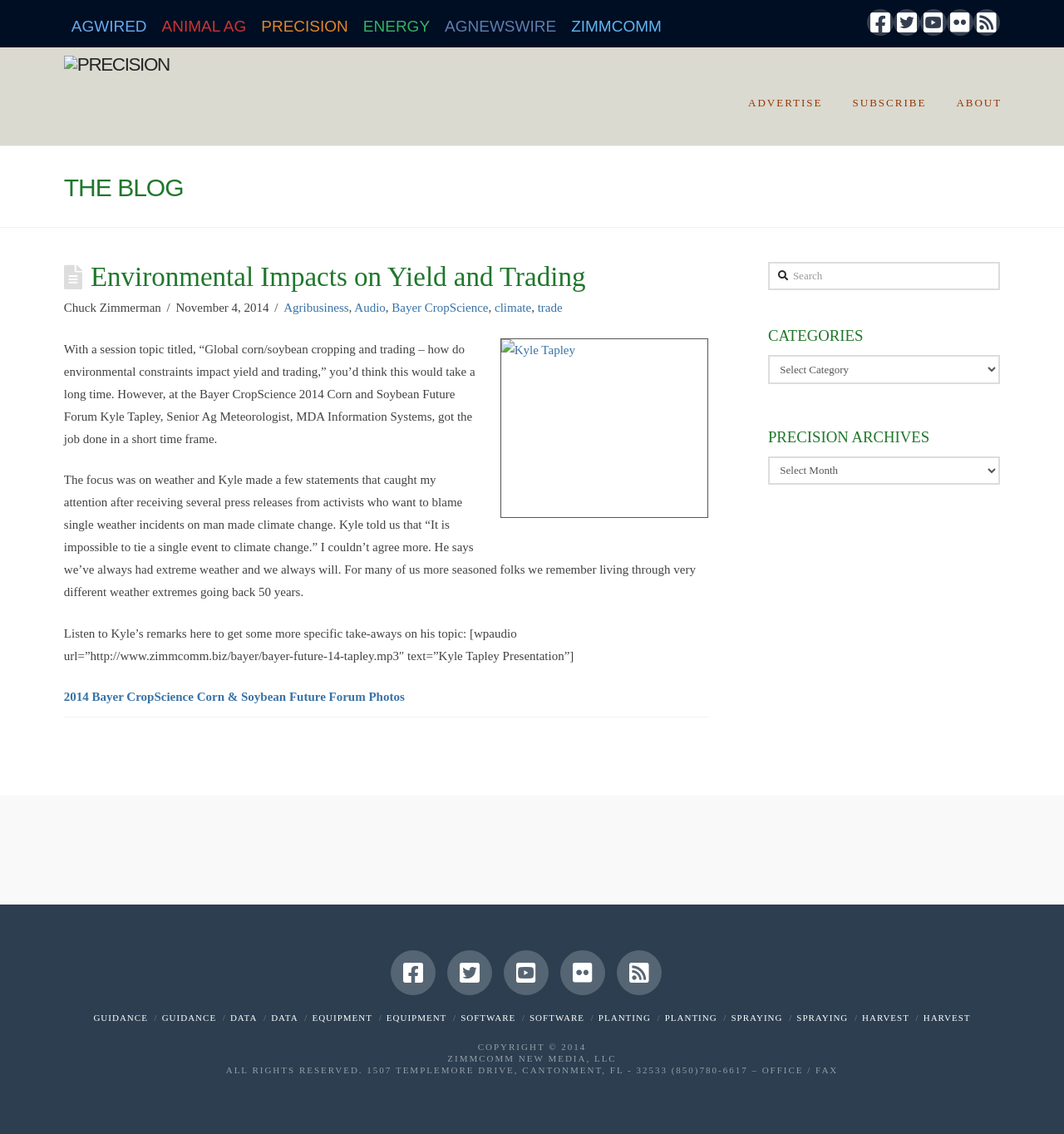Please determine the bounding box coordinates of the clickable area required to carry out the following instruction: "Click on the 'Facebook' link". The coordinates must be four float numbers between 0 and 1, represented as [left, top, right, bottom].

[0.815, 0.008, 0.84, 0.032]